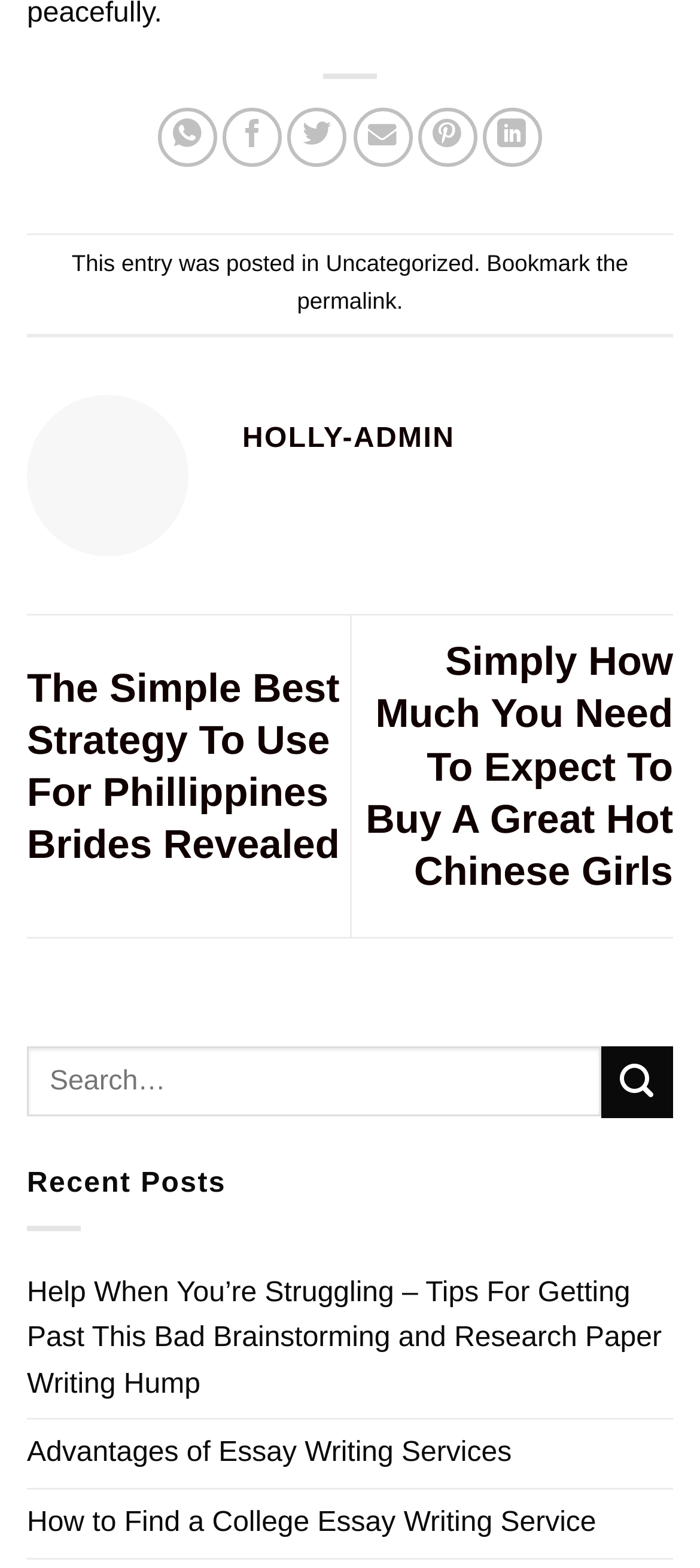What is the purpose of the search box?
Please use the visual content to give a single word or phrase answer.

To search the website